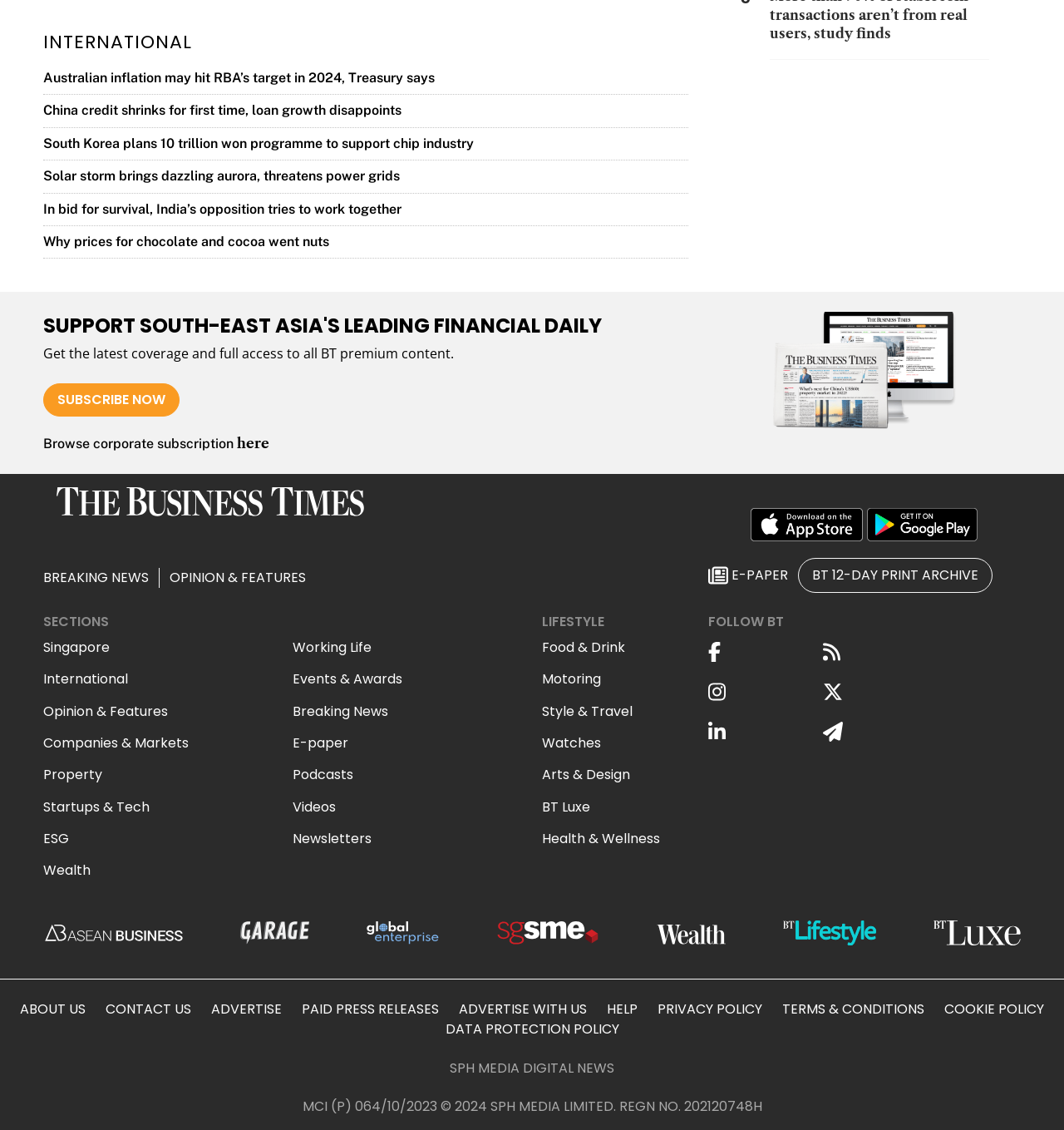Provide a one-word or short-phrase response to the question:
How many social media platforms are available for sharing?

6